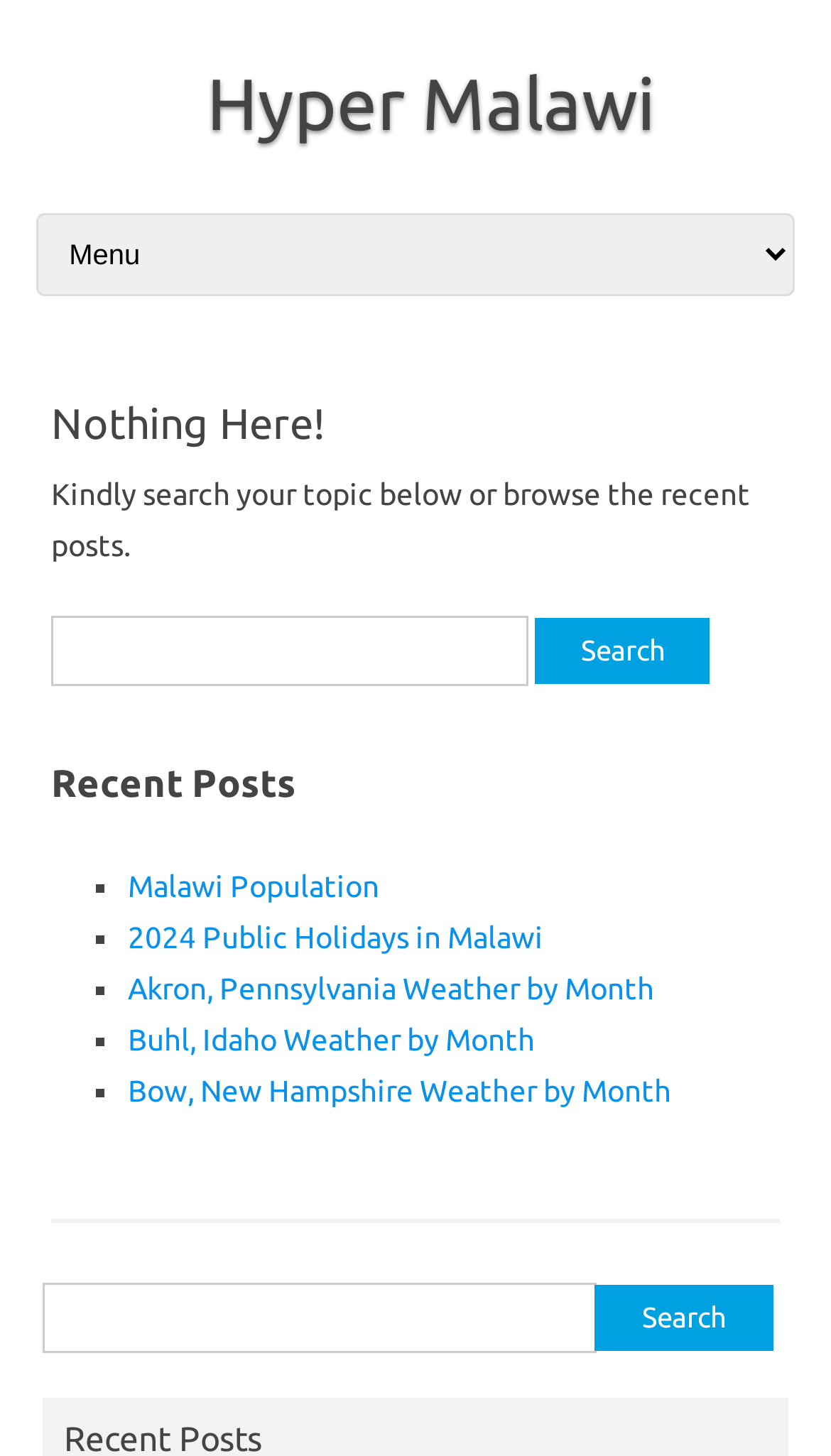Respond with a single word or short phrase to the following question: 
How many recent posts are listed?

5